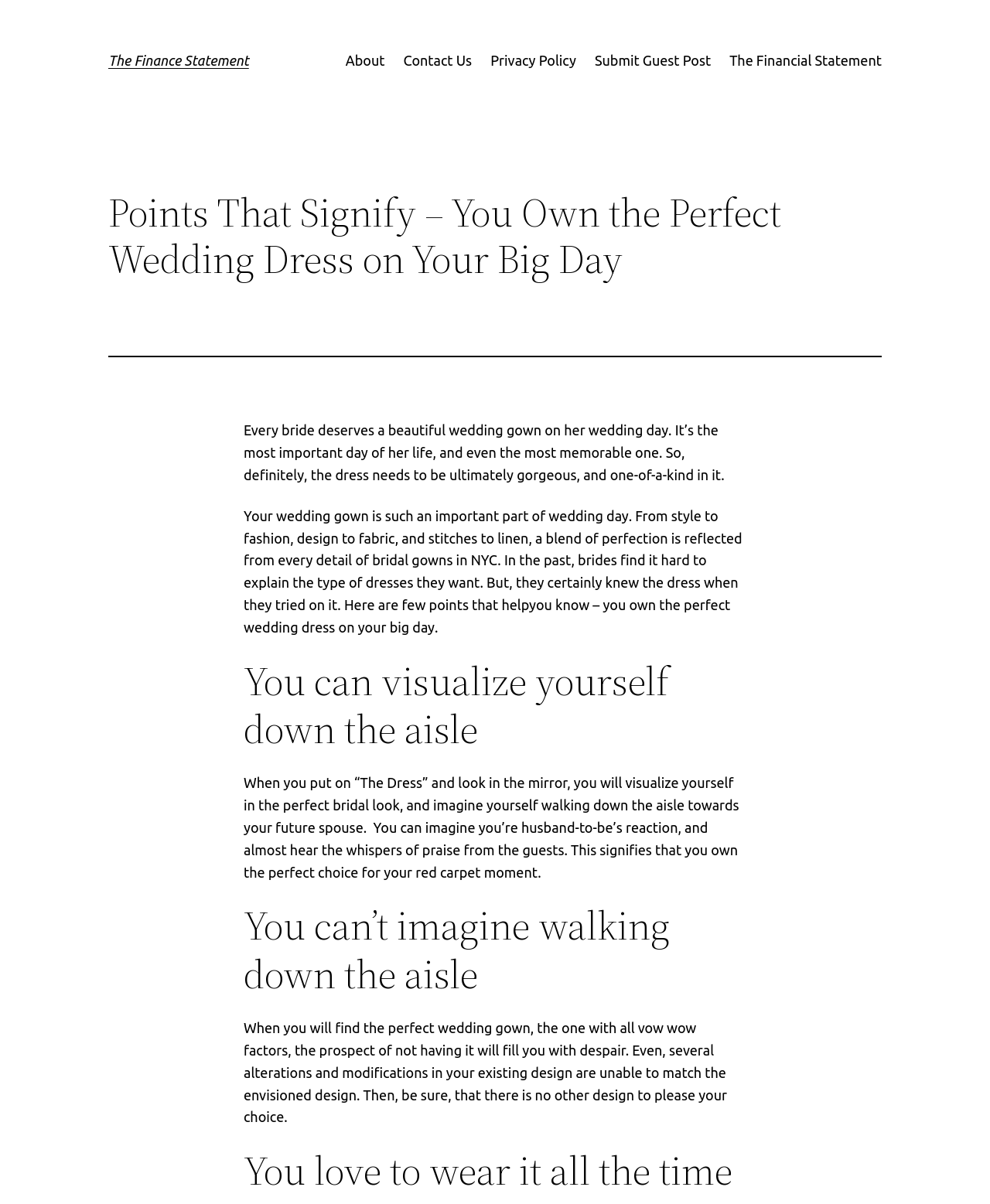Predict the bounding box of the UI element that fits this description: "About".

[0.349, 0.041, 0.389, 0.06]